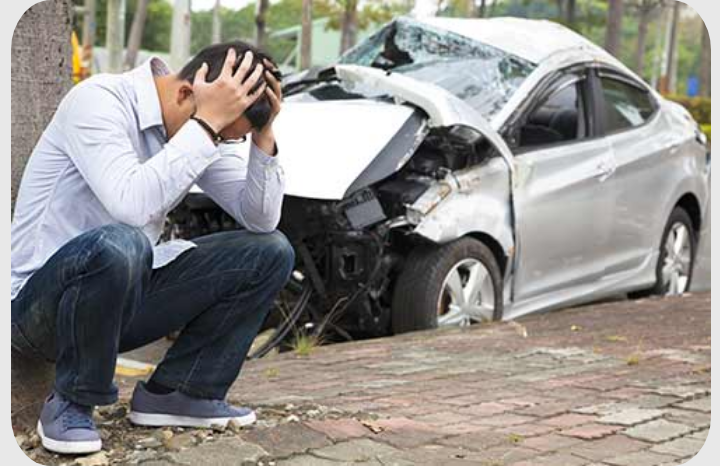What type of damage has the car sustained?
From the image, provide a succinct answer in one word or a short phrase.

Front-end damage